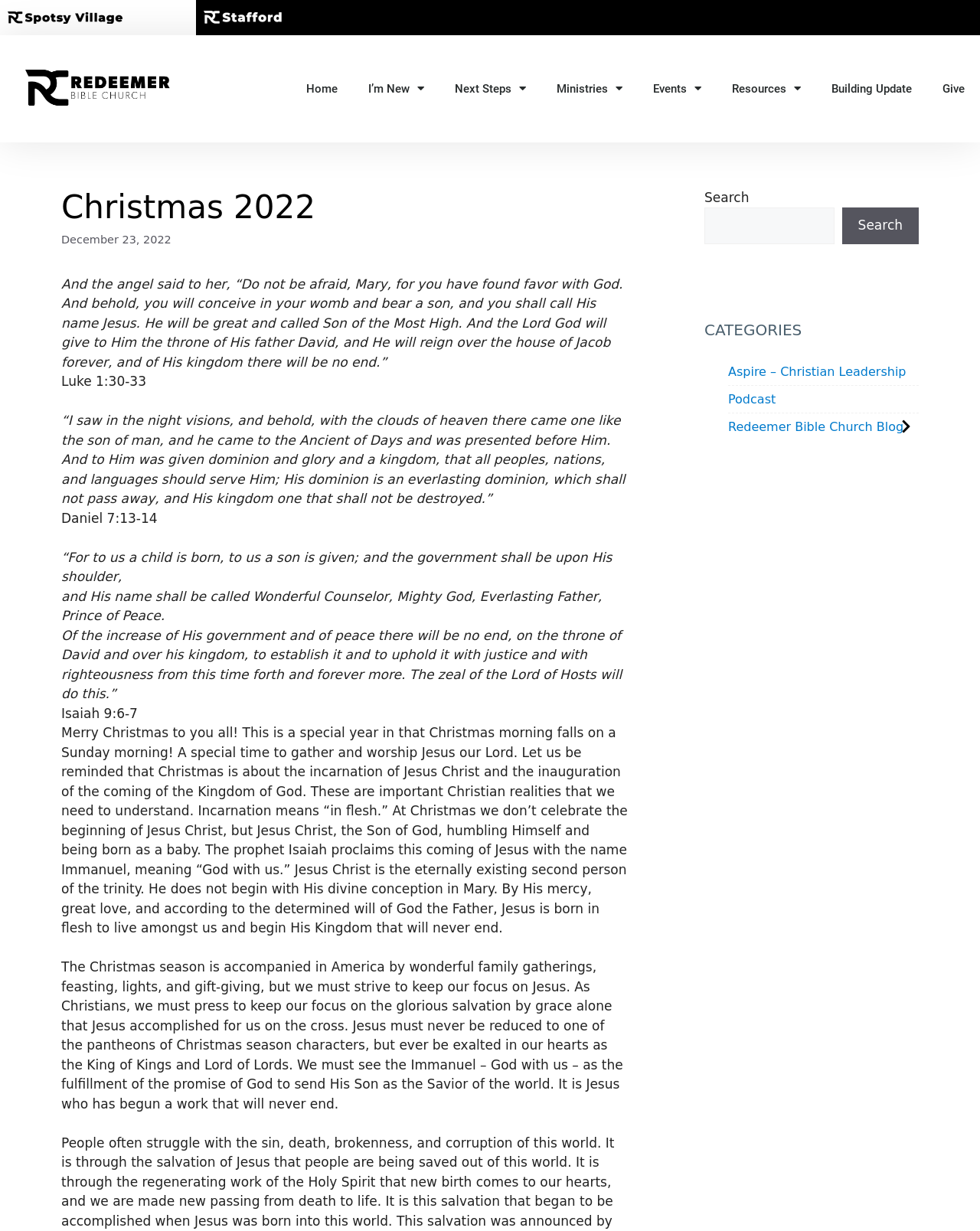Identify the bounding box coordinates for the UI element described as: "parent_node: Search name="s"". The coordinates should be provided as four floats between 0 and 1: [left, top, right, bottom].

[0.719, 0.169, 0.851, 0.198]